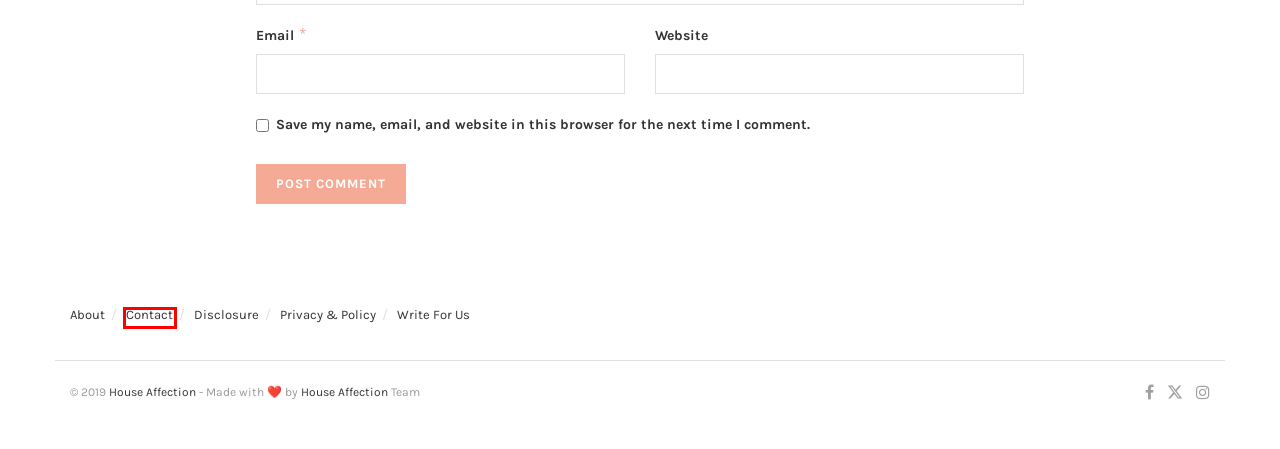You have a screenshot showing a webpage with a red bounding box highlighting an element. Choose the webpage description that best fits the new webpage after clicking the highlighted element. The descriptions are:
A. Home Decor Write For Us Submissions are now open for #1 Awe-Inspiring Blog - HouseAffection
B. Contact - HouseAffection
C. Hunting Archives - HouseAffection
D. Privacy Policy - HouseAffection
E. Amazon Affiliate Disclosure - HouseAffection
F. Residential Air Conditioning Services Sydney | PSB Air Conditioning
G. If You Love Your Home, Make Sure You Have the Right Insurance - HouseAffection
H. About us - HouseAffection

B